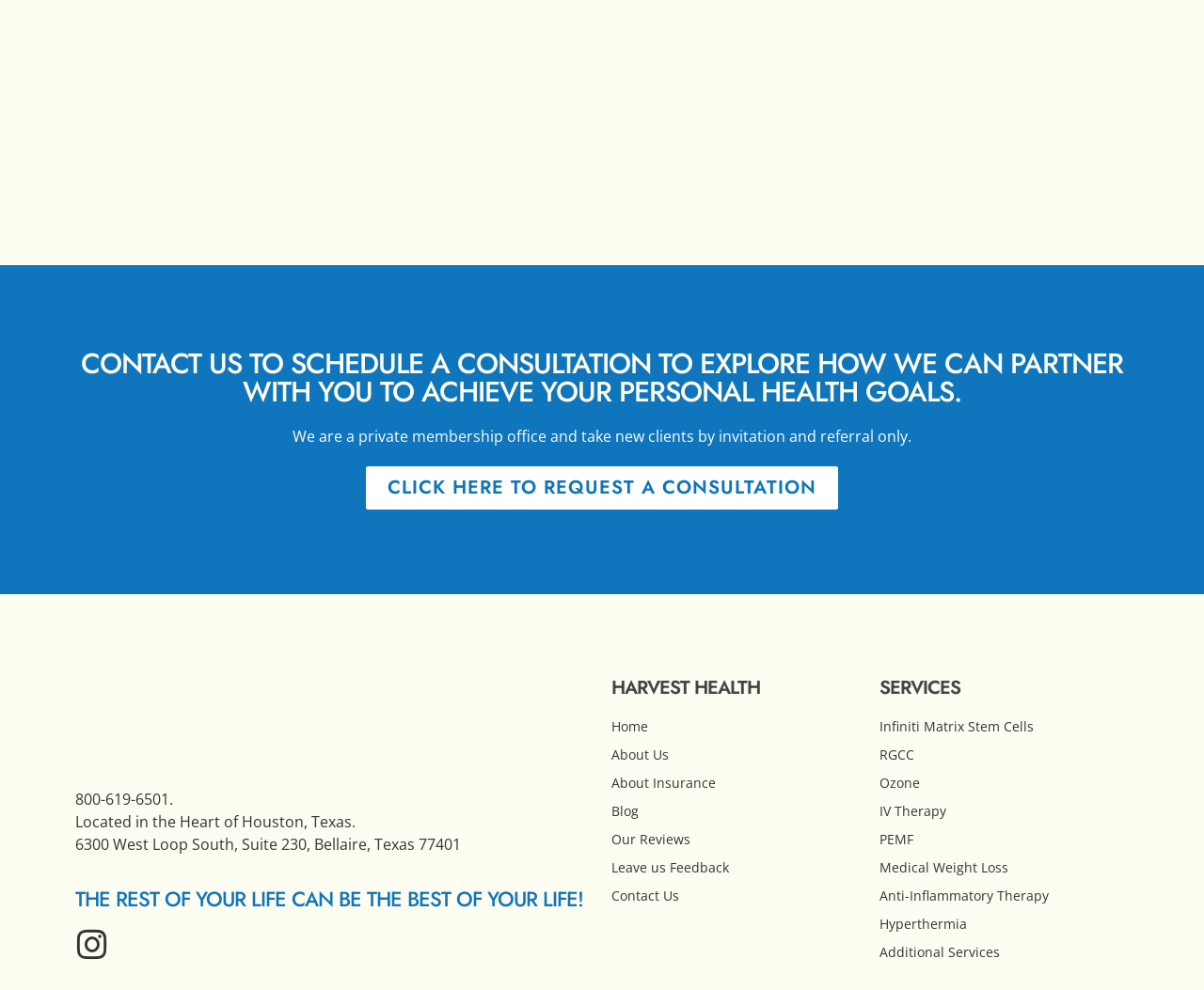How many services are offered?
Could you answer the question in a detailed manner, providing as much information as possible?

I counted the number of link elements under the 'SERVICES' heading, which are 'Infiniti Matrix Stem Cells', 'RGCC', 'Ozone', 'IV Therapy', 'PEMF', 'Medical Weight Loss', 'Anti-Inflammatory Therapy', 'Hyperthermia', and 'Additional Services'.